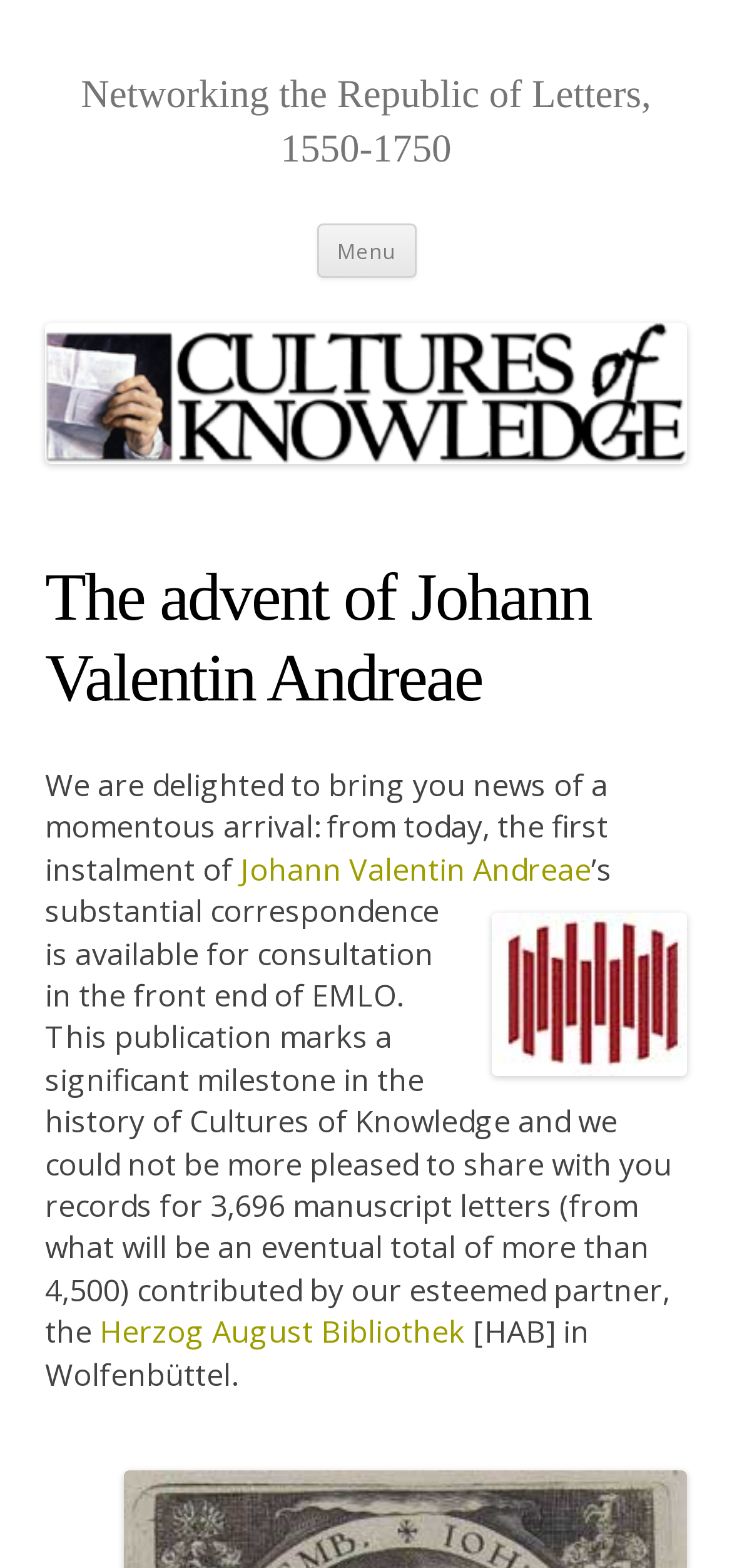How many manuscript letters are contributed by Herzog August Bibliothek?
Examine the image closely and answer the question with as much detail as possible.

The text states that 'records for 3,696 manuscript letters (from what will be an eventual total of more than 4,500) contributed by our esteemed partner, the Herzog August Bibliothek' are available for consultation.